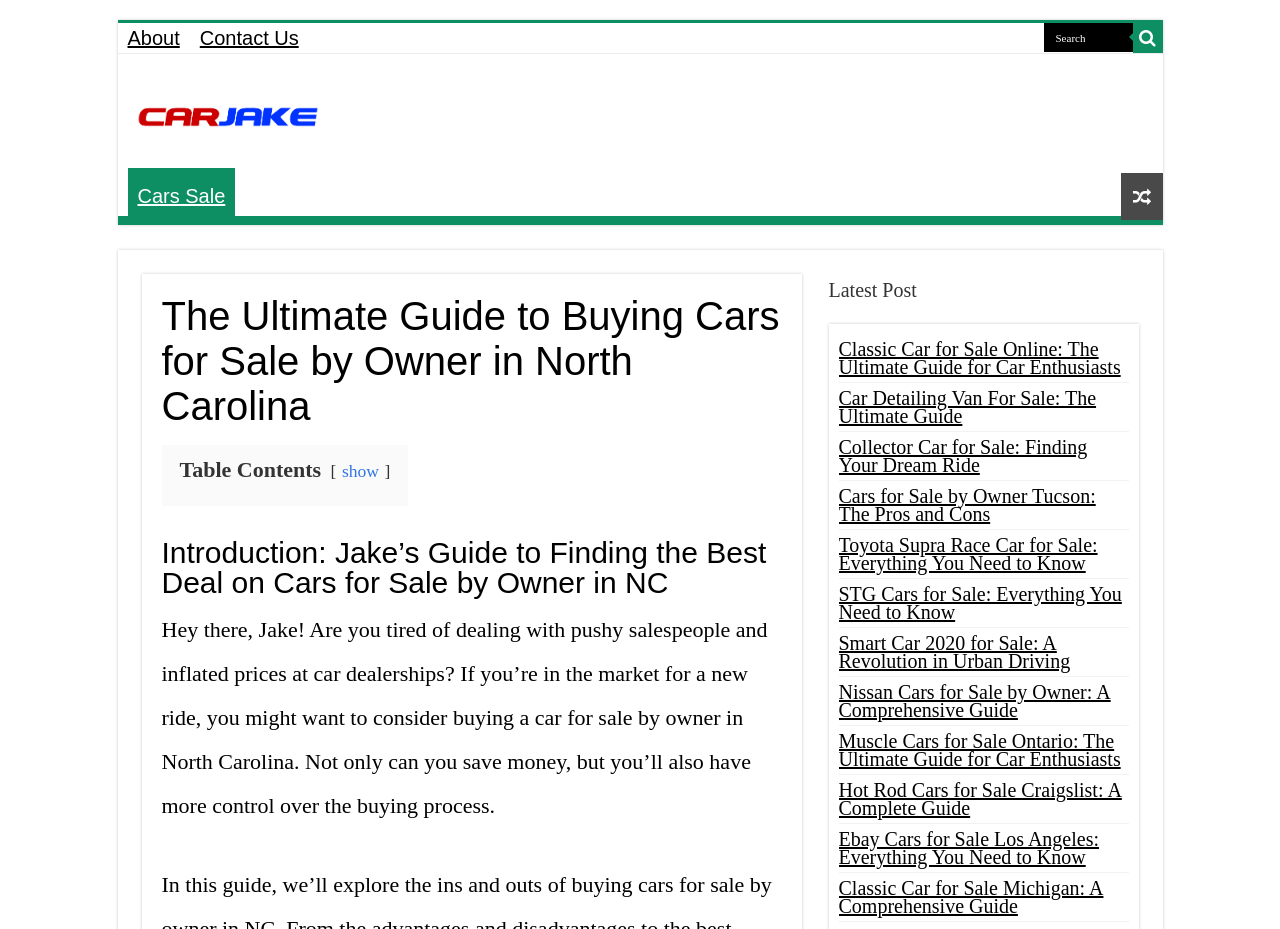Provide the bounding box coordinates for the area that should be clicked to complete the instruction: "Click on the 'Classic Car for Sale Online: The Ultimate Guide for Car Enthusiasts' link".

[0.655, 0.364, 0.876, 0.407]